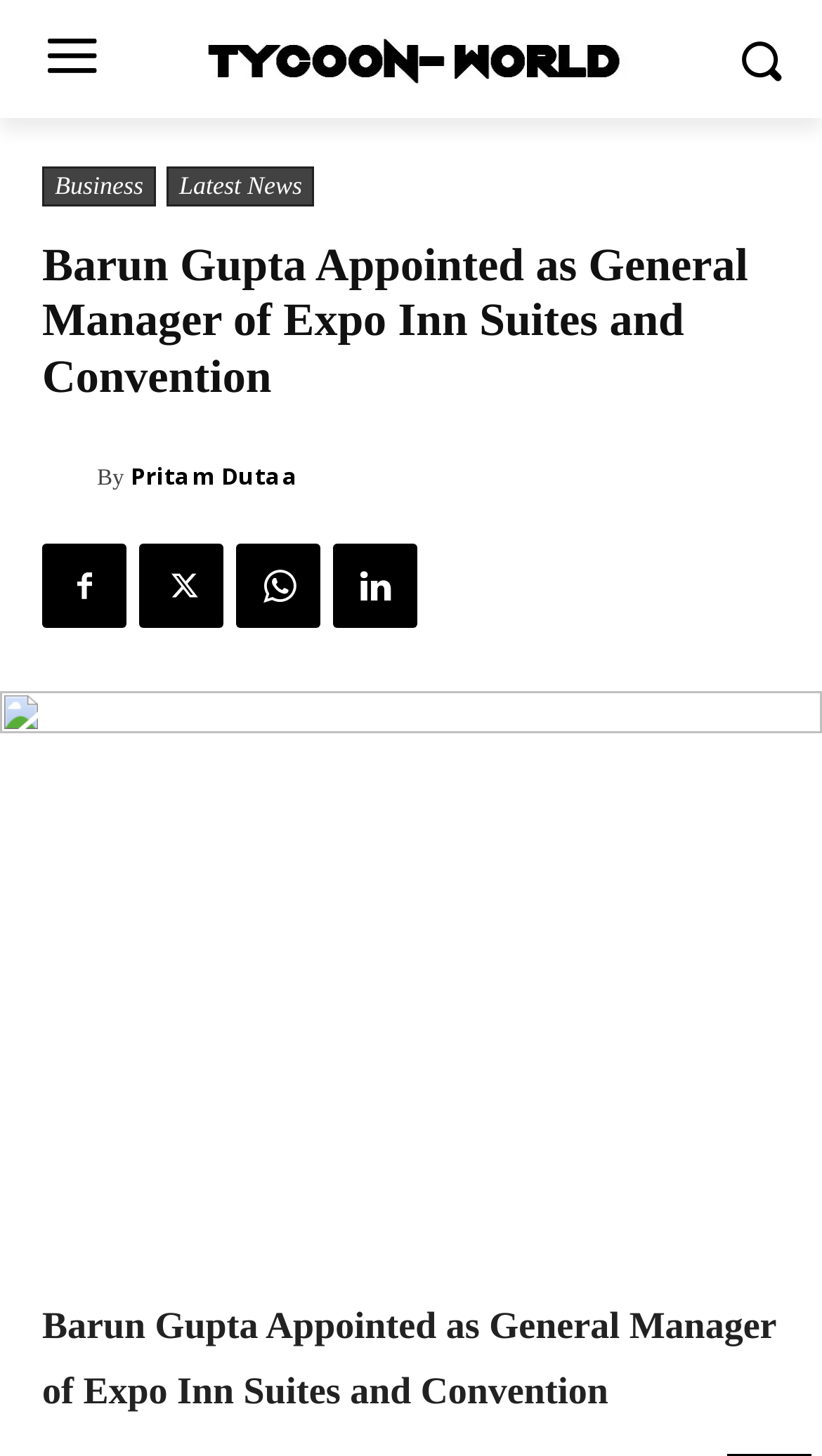Specify the bounding box coordinates of the element's area that should be clicked to execute the given instruction: "Click the logo". The coordinates should be four float numbers between 0 and 1, i.e., [left, top, right, bottom].

[0.231, 0.015, 0.769, 0.066]